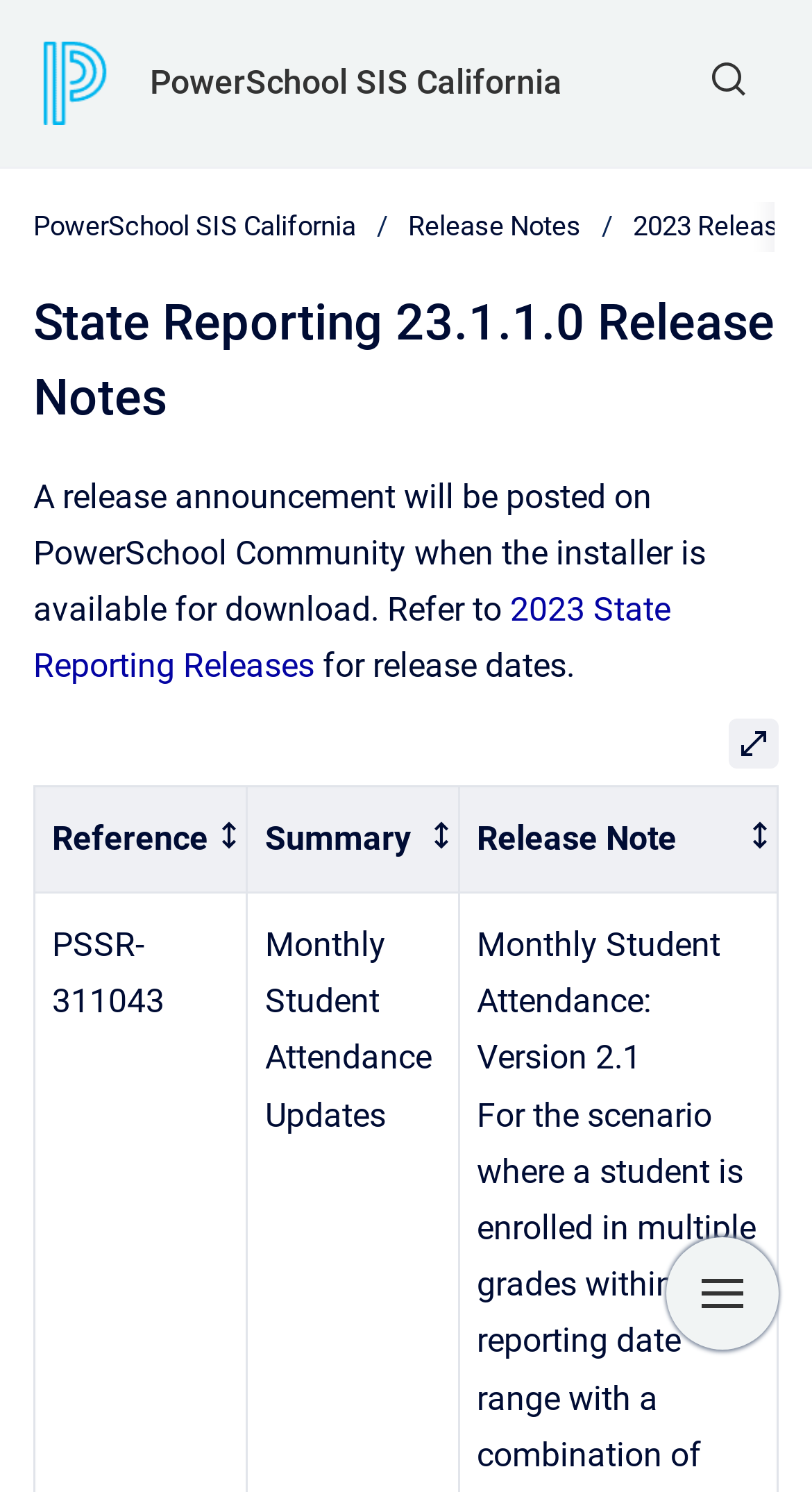Please give the bounding box coordinates of the area that should be clicked to fulfill the following instruction: "Show search form". The coordinates should be in the format of four float numbers from 0 to 1, i.e., [left, top, right, bottom].

[0.836, 0.027, 0.959, 0.084]